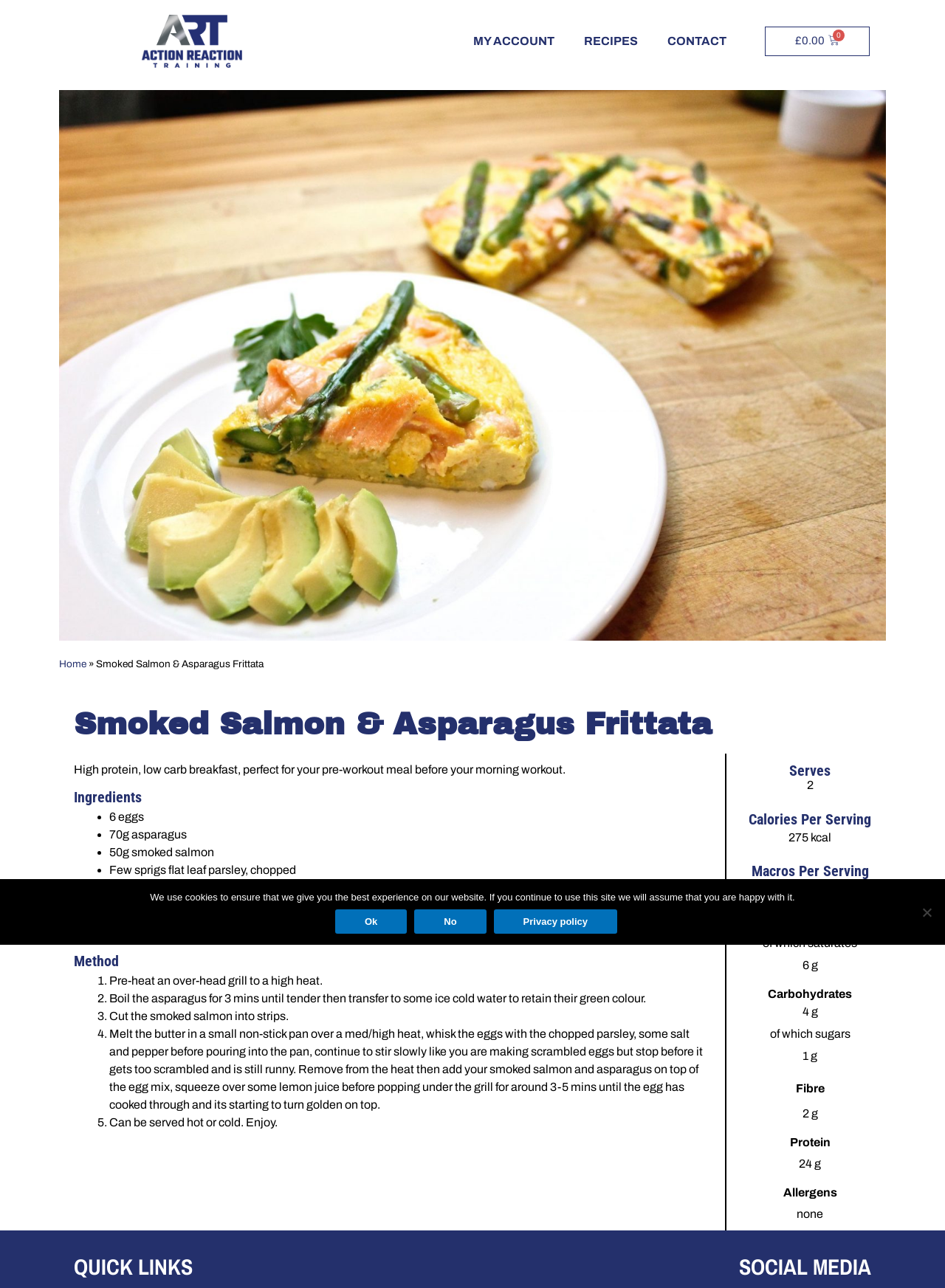Determine the bounding box coordinates of the UI element described below. Use the format (top-left x, top-left y, bottom-right x, bottom-right y) with floating point numbers between 0 and 1: Privacy policy

[0.522, 0.706, 0.653, 0.725]